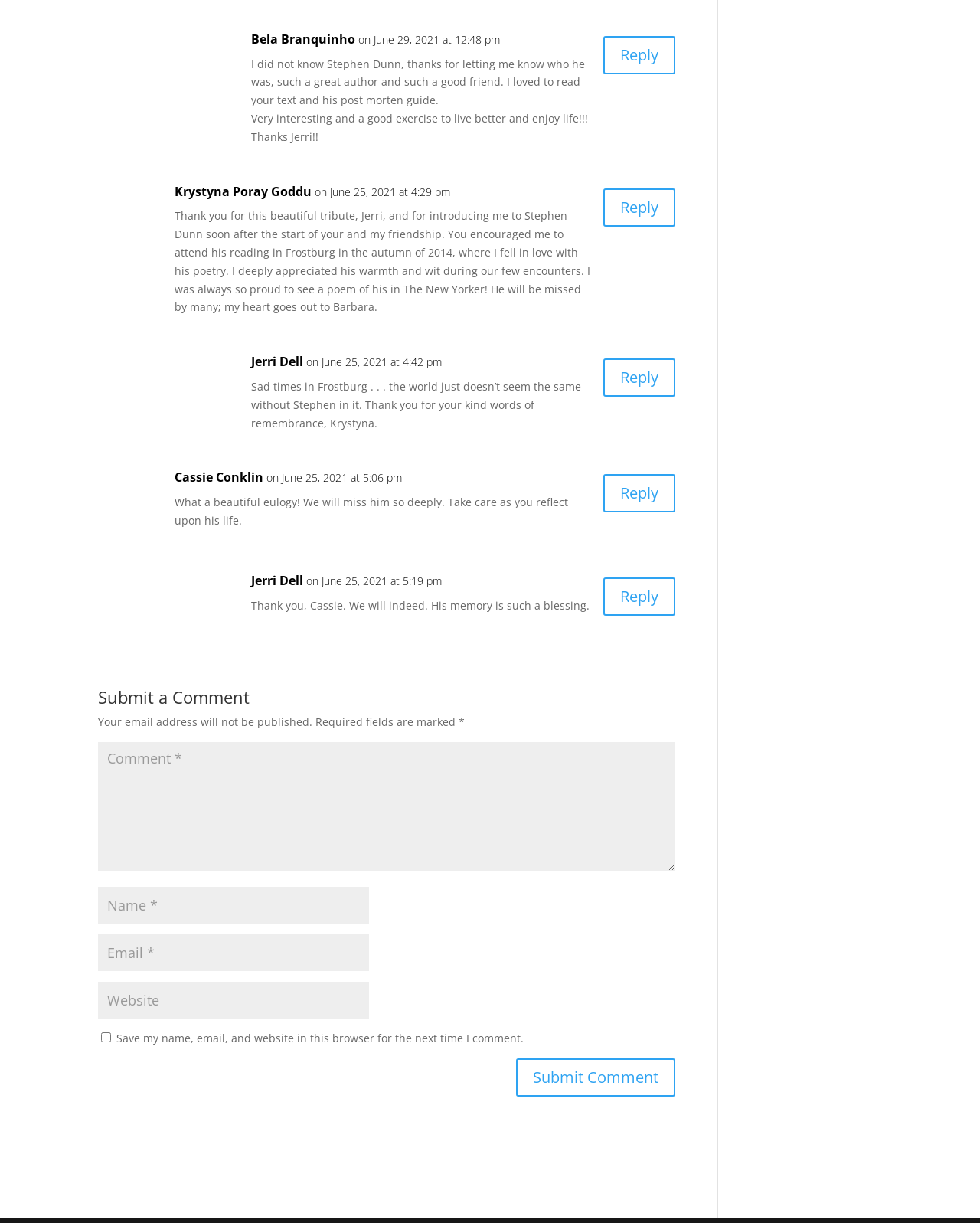Please provide the bounding box coordinates for the element that needs to be clicked to perform the instruction: "Reply to Bela Branquinho". The coordinates must consist of four float numbers between 0 and 1, formatted as [left, top, right, bottom].

[0.616, 0.029, 0.689, 0.061]